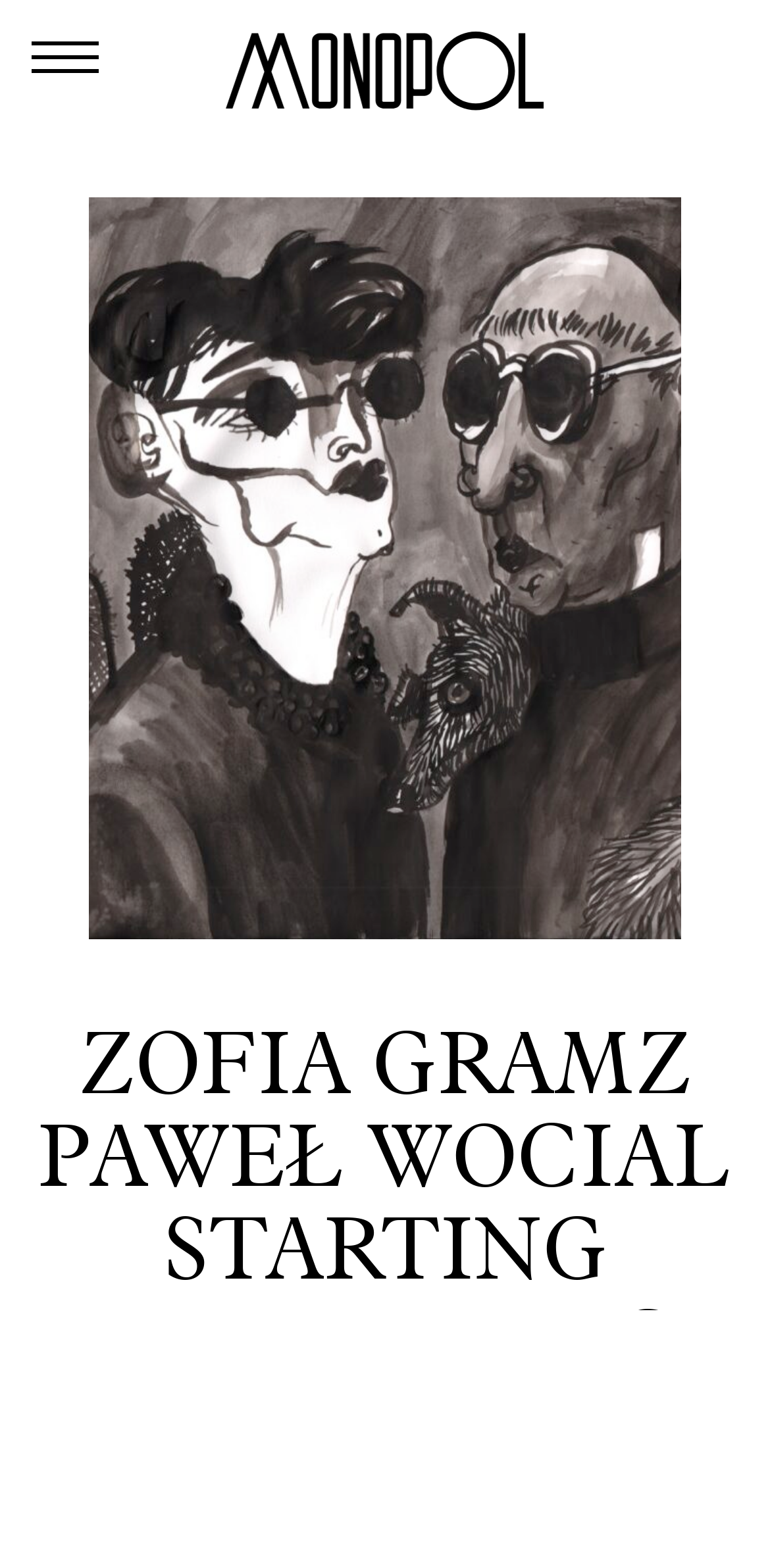Highlight the bounding box of the UI element that corresponds to this description: "parent_node: Artists".

[0.041, 0.026, 0.128, 0.047]